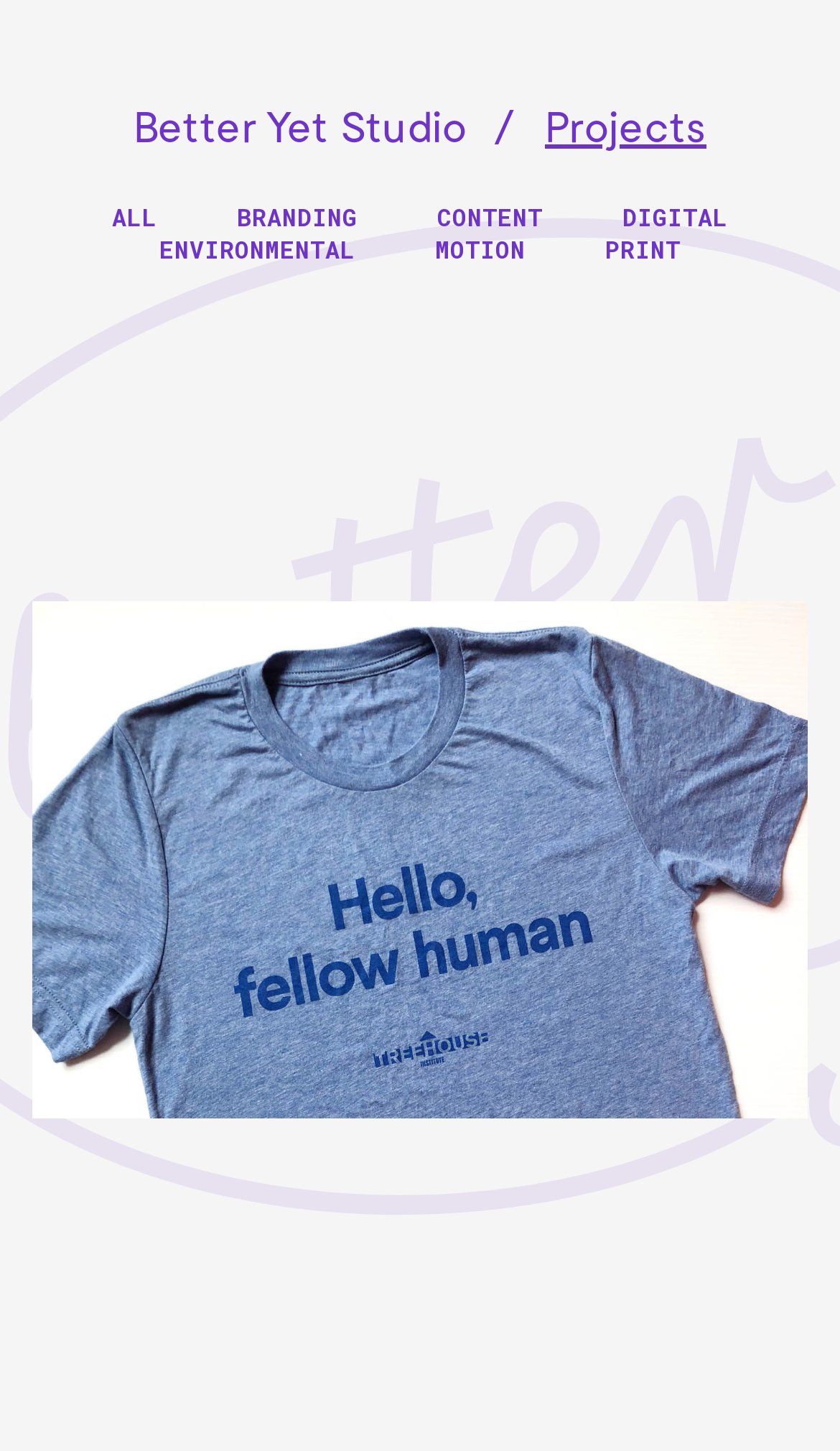Please determine the bounding box coordinates of the element to click in order to execute the following instruction: "check out DIGITAL projects". The coordinates should be four float numbers between 0 and 1, specified as [left, top, right, bottom].

[0.741, 0.137, 0.867, 0.16]